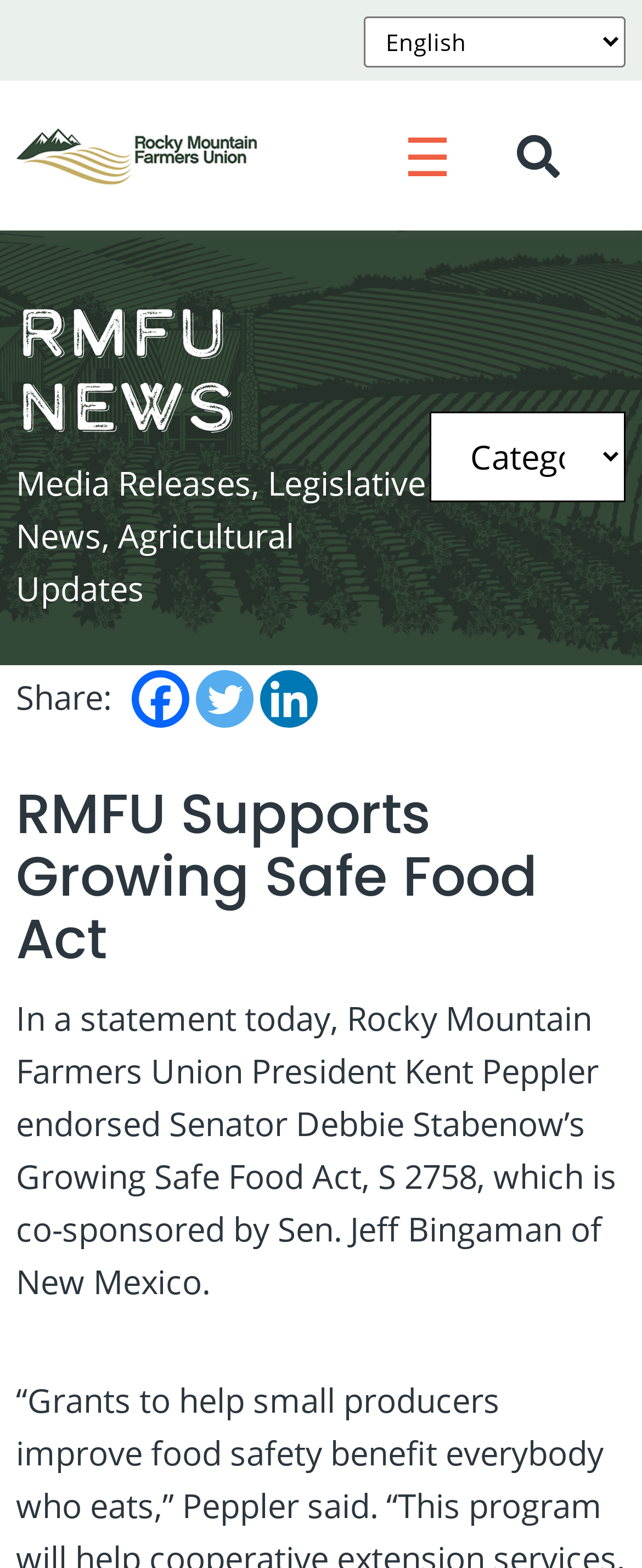Describe the webpage in detail, including text, images, and layout.

The webpage is about the Rocky Mountain Farmers Union (RMFU) and its support for the Growing Safe Food Act. At the top right corner, there is a language selection combobox labeled "Select Language". Below it, there are two links, one with no text and another with a hamburger menu icon. To the right of these links, there is an image. 

A search bar is located in the middle of the top section, accompanied by a search button to its right. 

The main content of the webpage is divided into two sections. The first section is headed by "RMFU News" and has a brief description of the types of news articles that can be found, including media releases, legislative news, and agricultural updates. 

Below this section, there are social media sharing links for Facebook, Twitter, and Linkedin, preceded by a "Share:" label. 

The second section is headed by "RMFU Supports Growing Safe Food Act" and contains a statement from the RMFU President, Kent Peppler, endorsing Senator Debbie Stabenow's Growing Safe Food Act.